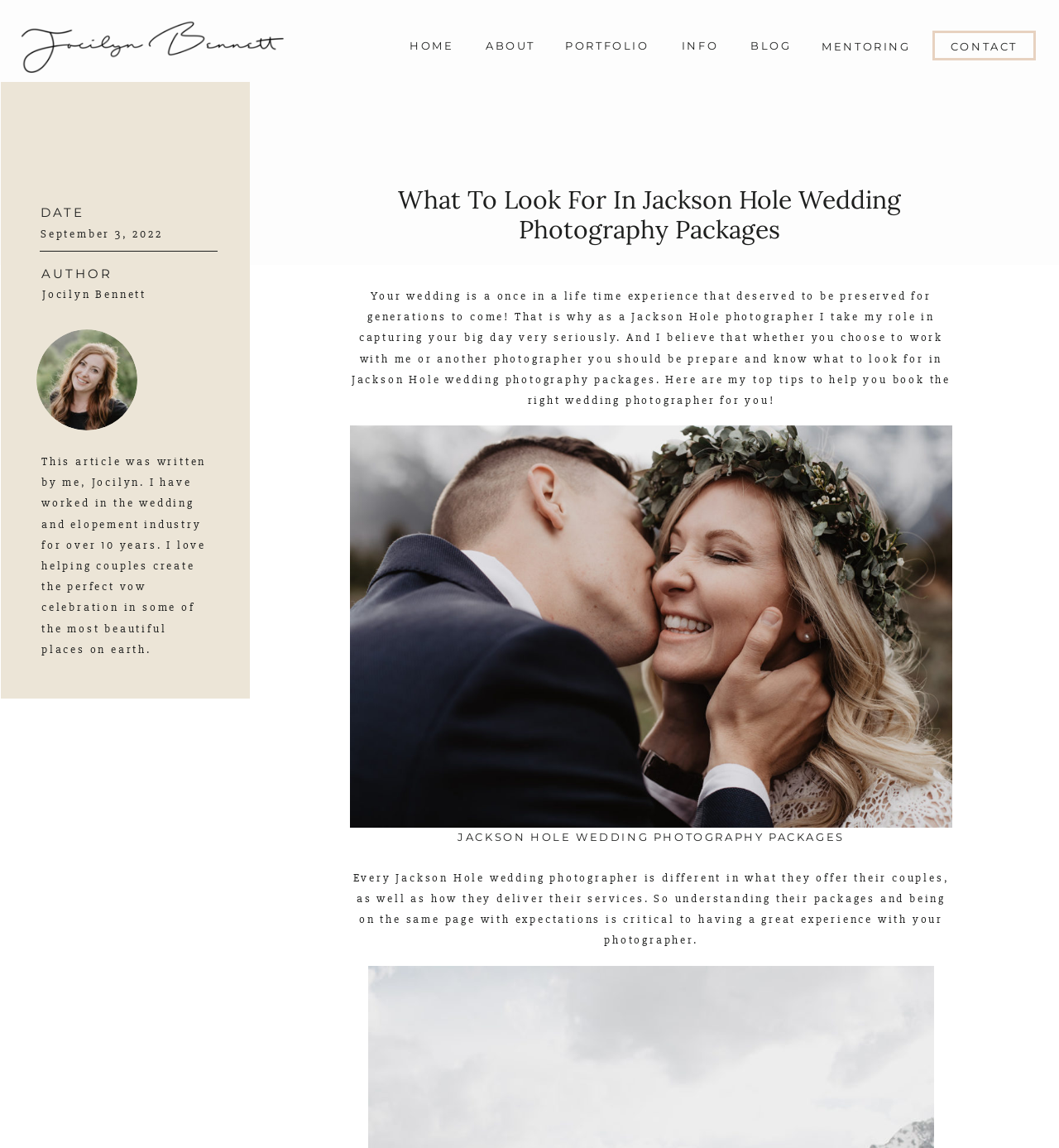Specify the bounding box coordinates for the region that must be clicked to perform the given instruction: "View PORTFOLIO".

[0.526, 0.032, 0.621, 0.045]